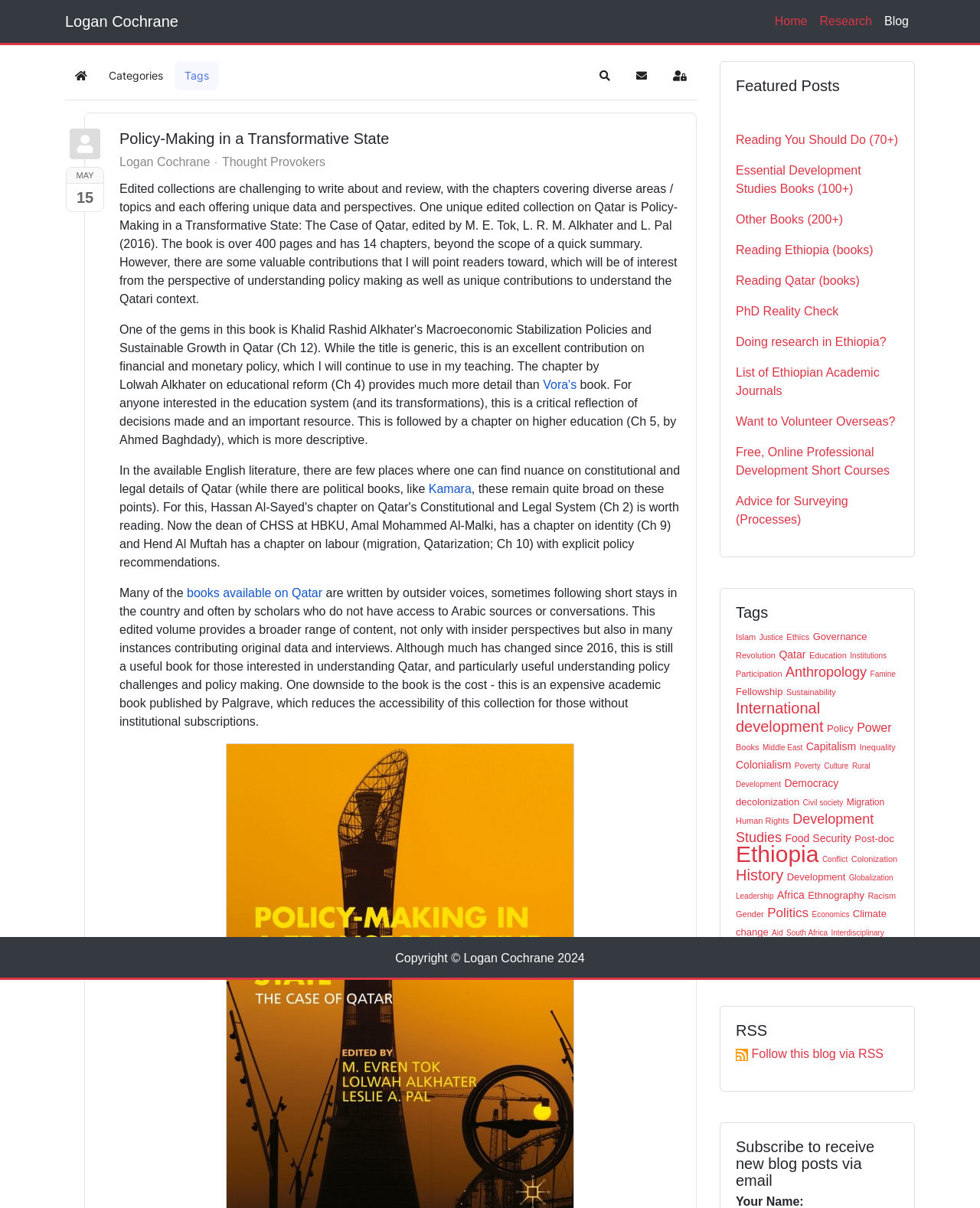Determine the bounding box coordinates of the clickable region to follow the instruction: "Subscribe to the blog".

[0.639, 0.051, 0.67, 0.075]